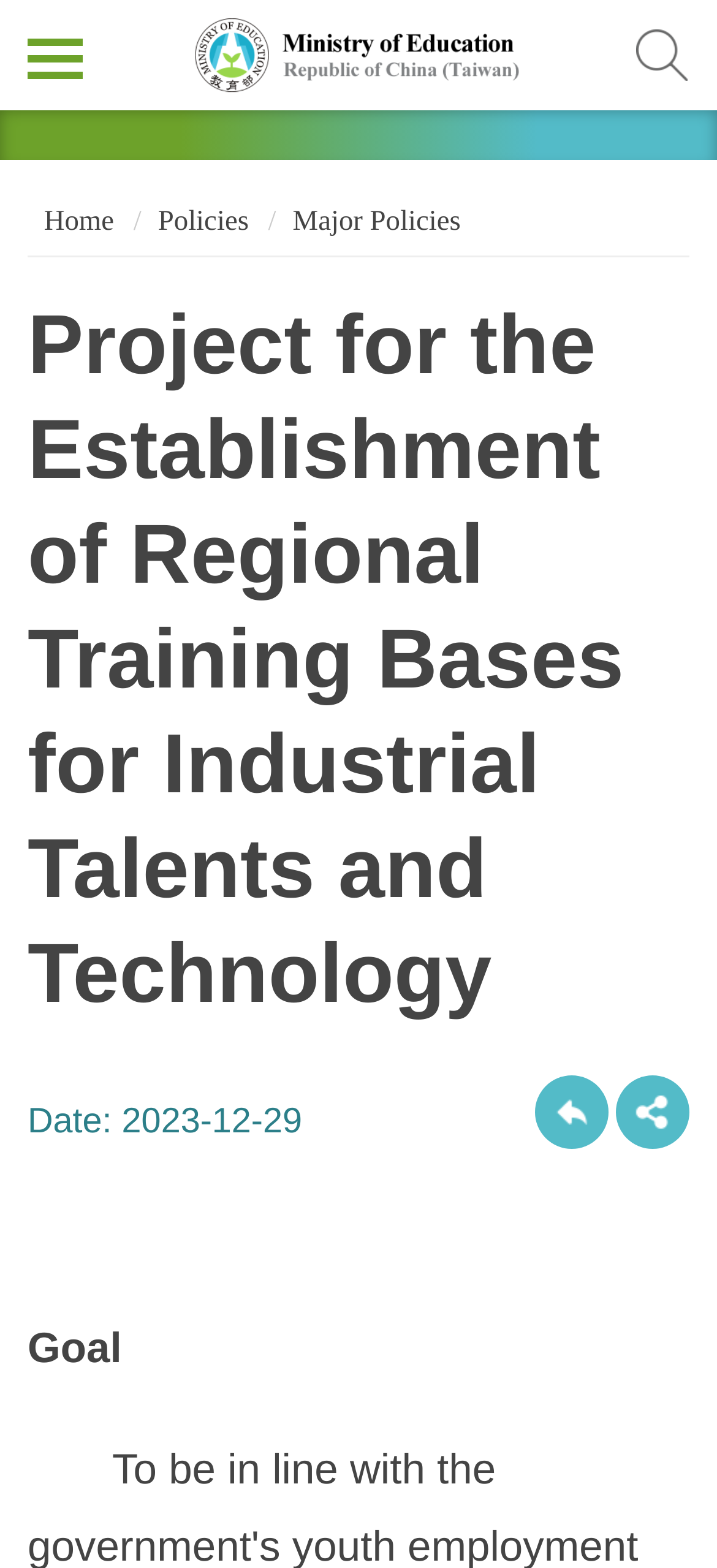Please identify the bounding box coordinates of the clickable region that I should interact with to perform the following instruction: "Go back to top". The coordinates should be expressed as four float numbers between 0 and 1, i.e., [left, top, right, bottom].

None